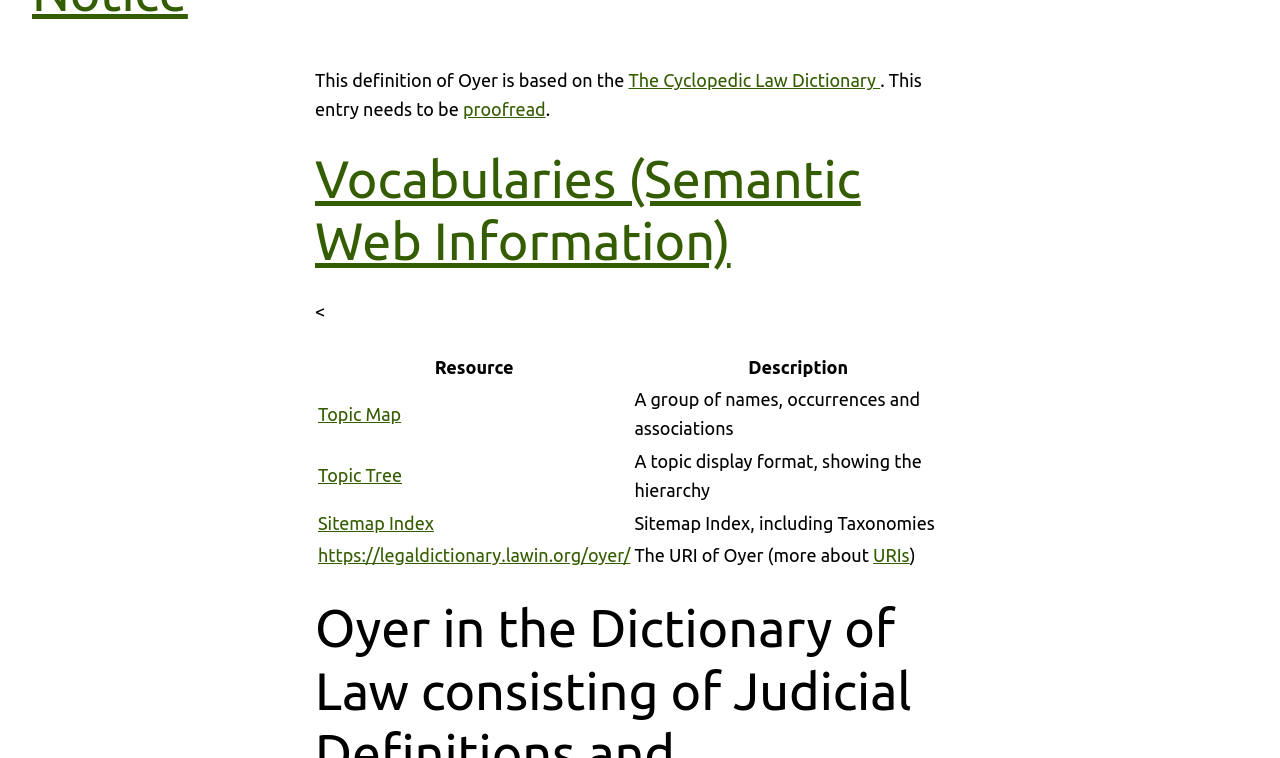Utilize the details in the image to give a detailed response to the question: What is the URI of Oyer?

The URI of Oyer is provided in the table on the webpage, in the row where the resource is 'https://legaldictionary.lawin.org/oyer/' and the description is 'The URI of Oyer (more about URIs)'.